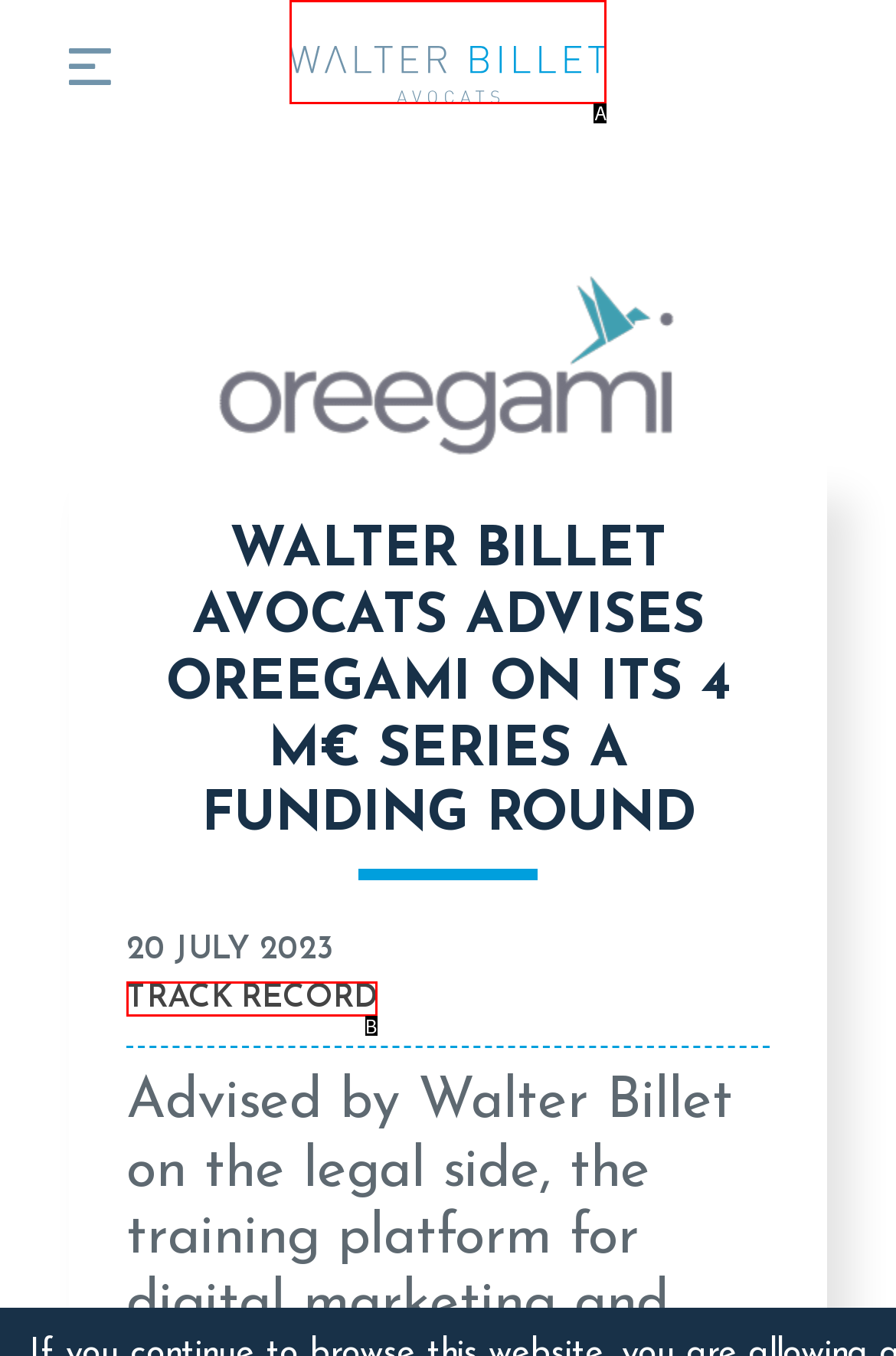Identify which HTML element aligns with the description: Walter Billet Avocats
Answer using the letter of the correct choice from the options available.

A